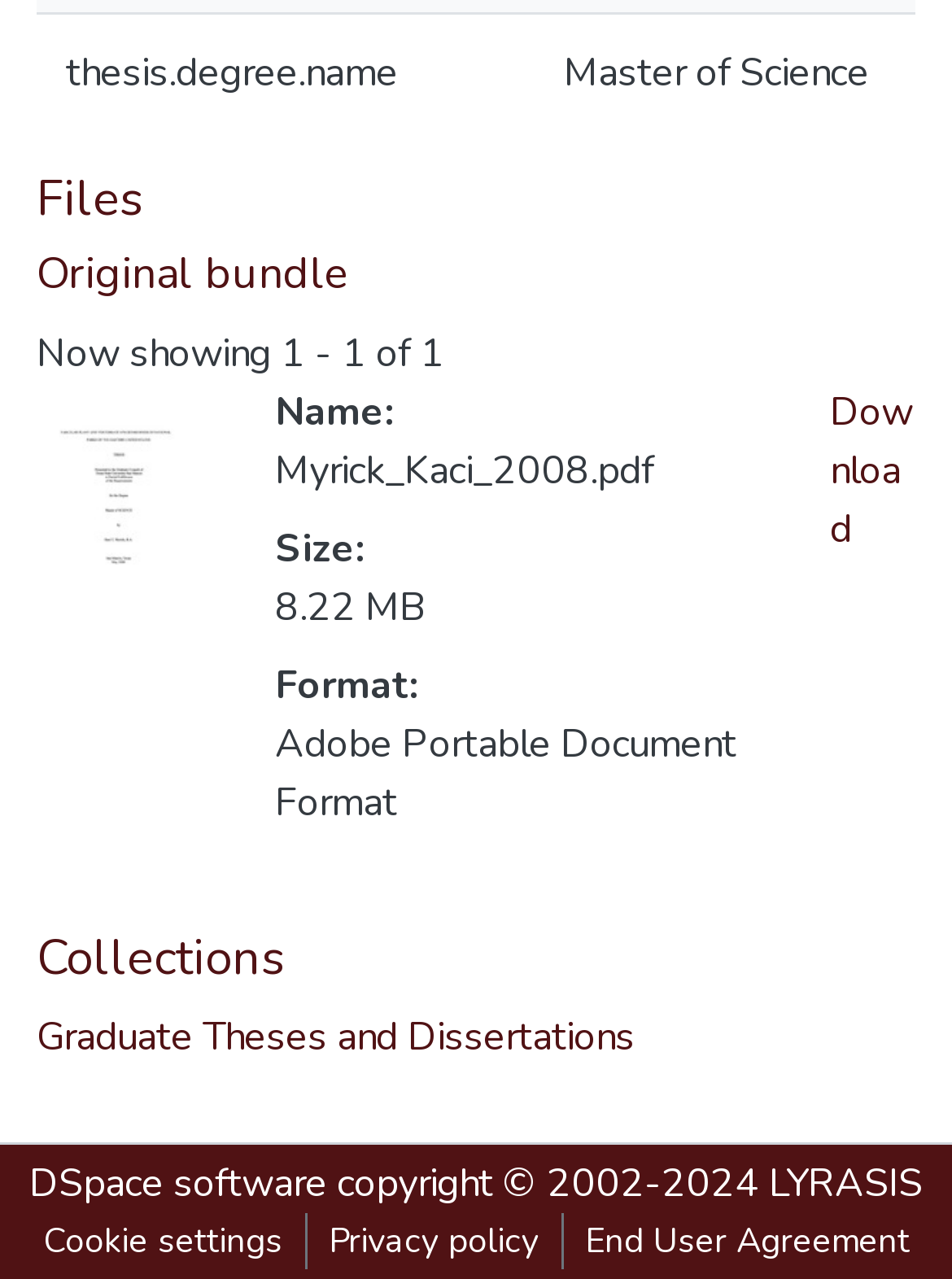Please answer the following question using a single word or phrase: 
What is the name of the file?

Myrick_Kaci_2008.pdf